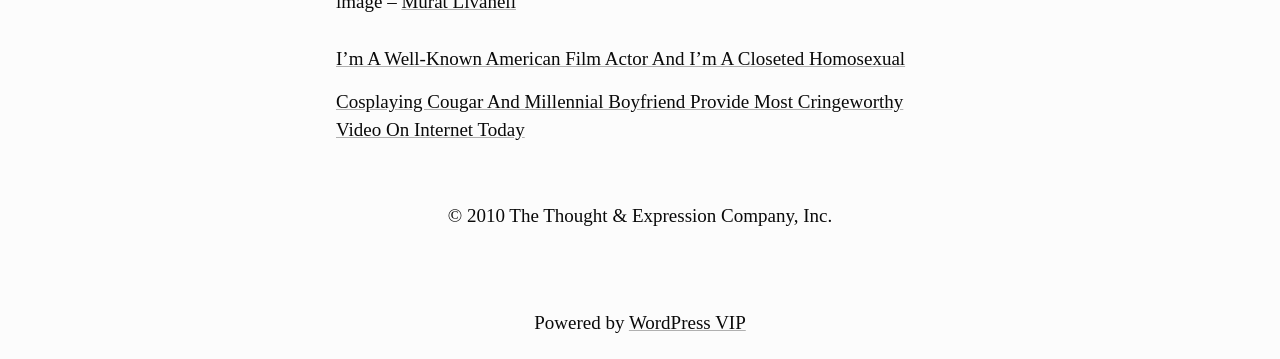Could you please study the image and provide a detailed answer to the question:
What is the platform that powers the website?

I found the answer by looking at the link element with the text 'WordPress VIP' which is located at the bottom of the page, indicating the platform that powers the website.